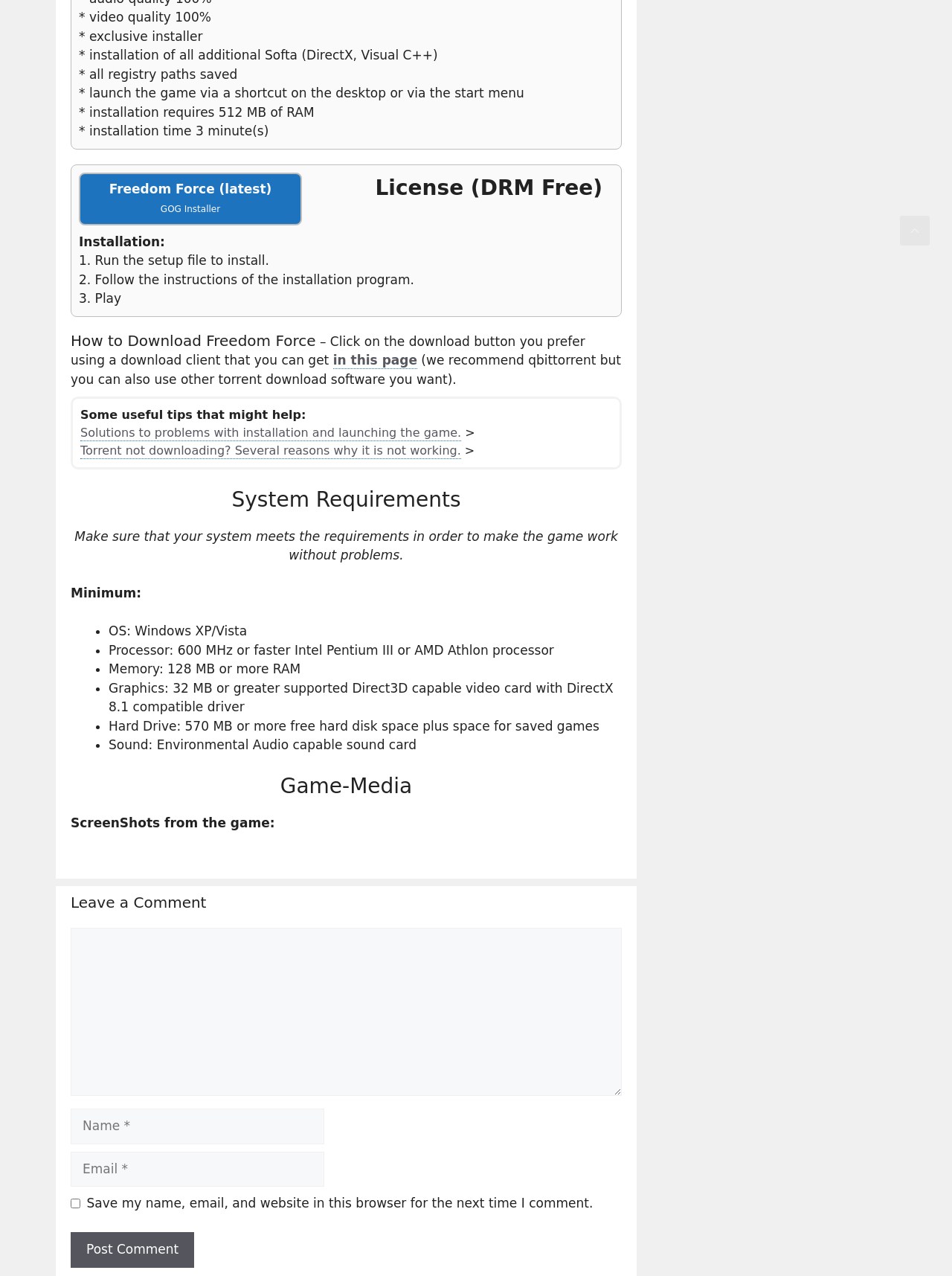Please analyze the image and provide a thorough answer to the question:
How to launch the game after installation?

After installing the game, you can launch it via a shortcut on the desktop or via the start menu, as mentioned in the installation instructions.